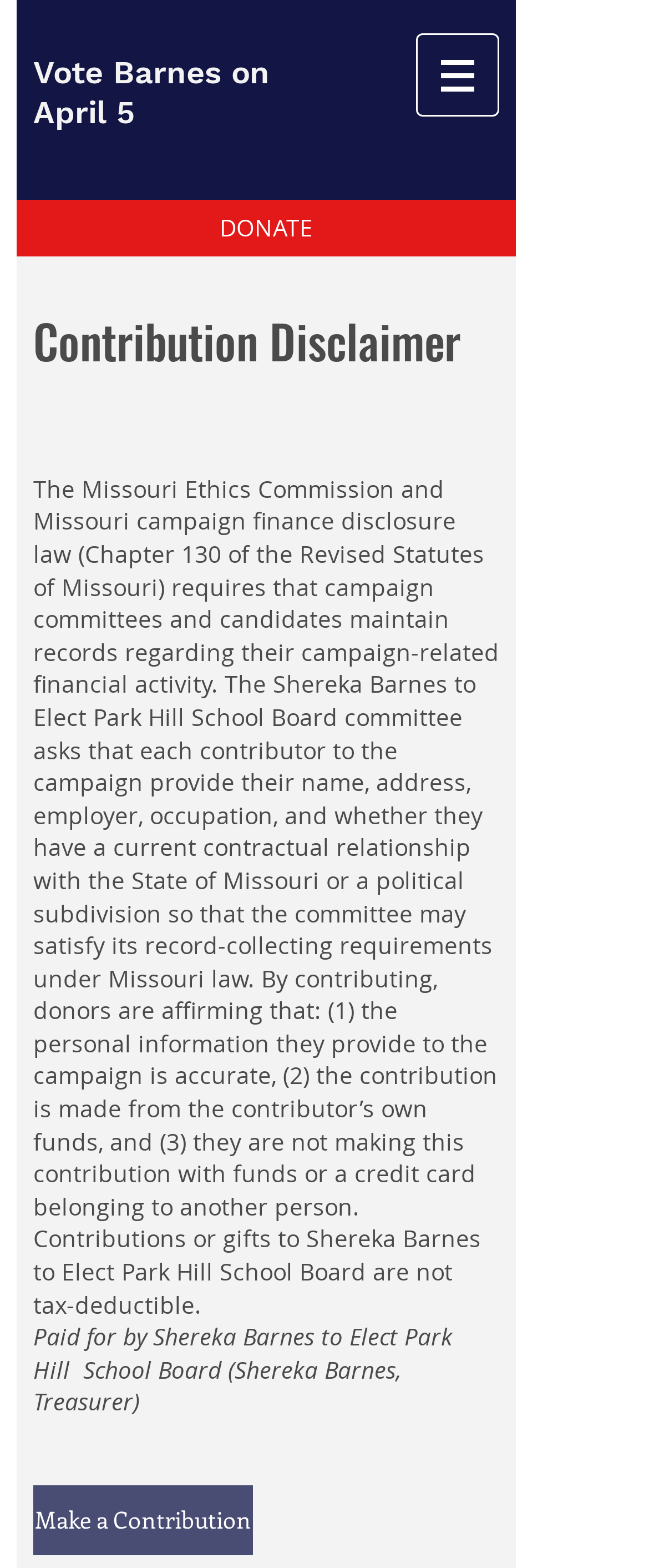What is required from contributors?
Provide an in-depth and detailed answer to the question.

According to the Contribution Disclaimer, contributors are required to provide their name, address, employer, occupation, and whether they have a current contractual relationship with the State of Missouri or a political subdivision.